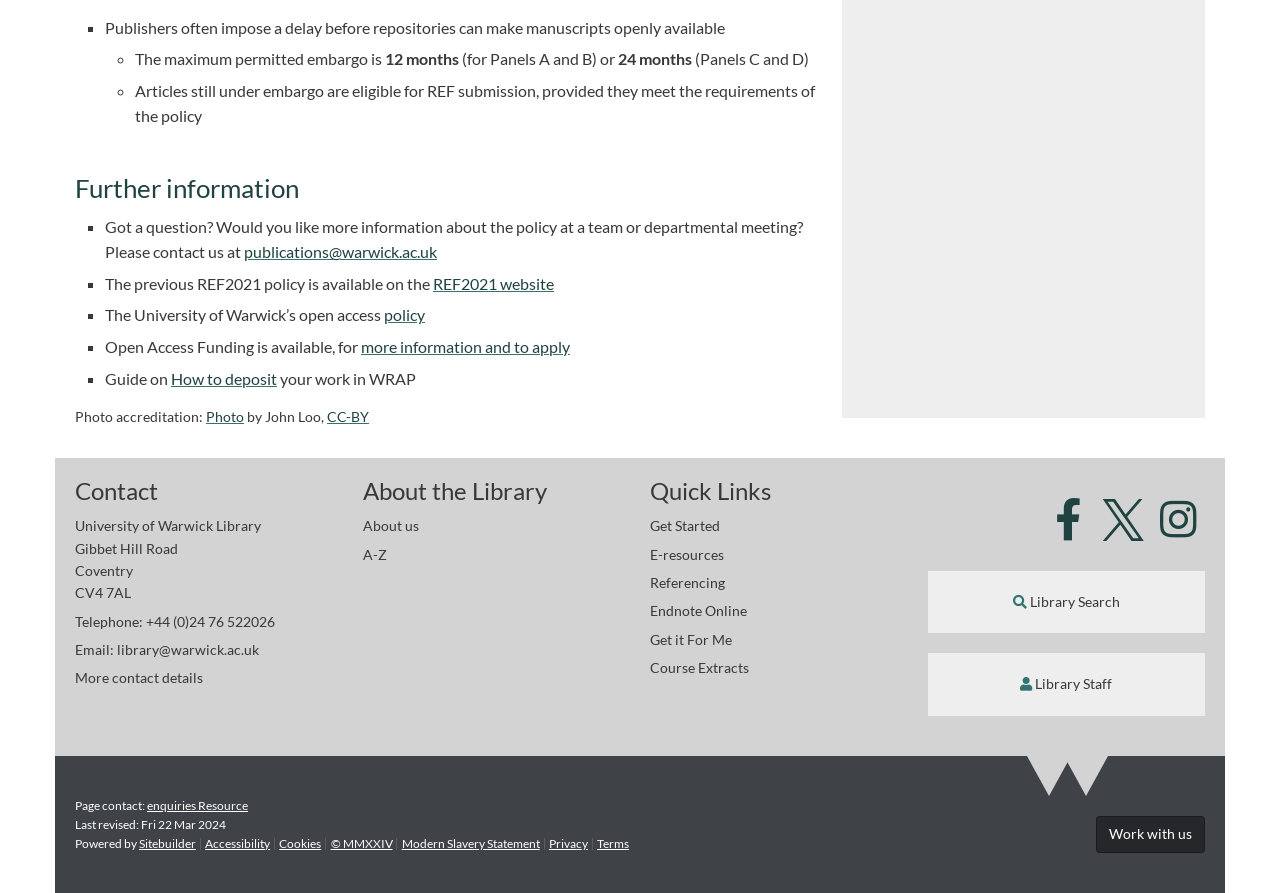Refer to the image and offer a detailed explanation in response to the question: What is the contact email for the University of Warwick Library?

The question is asking about the contact email for the University of Warwick Library. According to the webpage, the contact email is 'library@warwick.ac.uk', which is provided in the 'Contact' section.